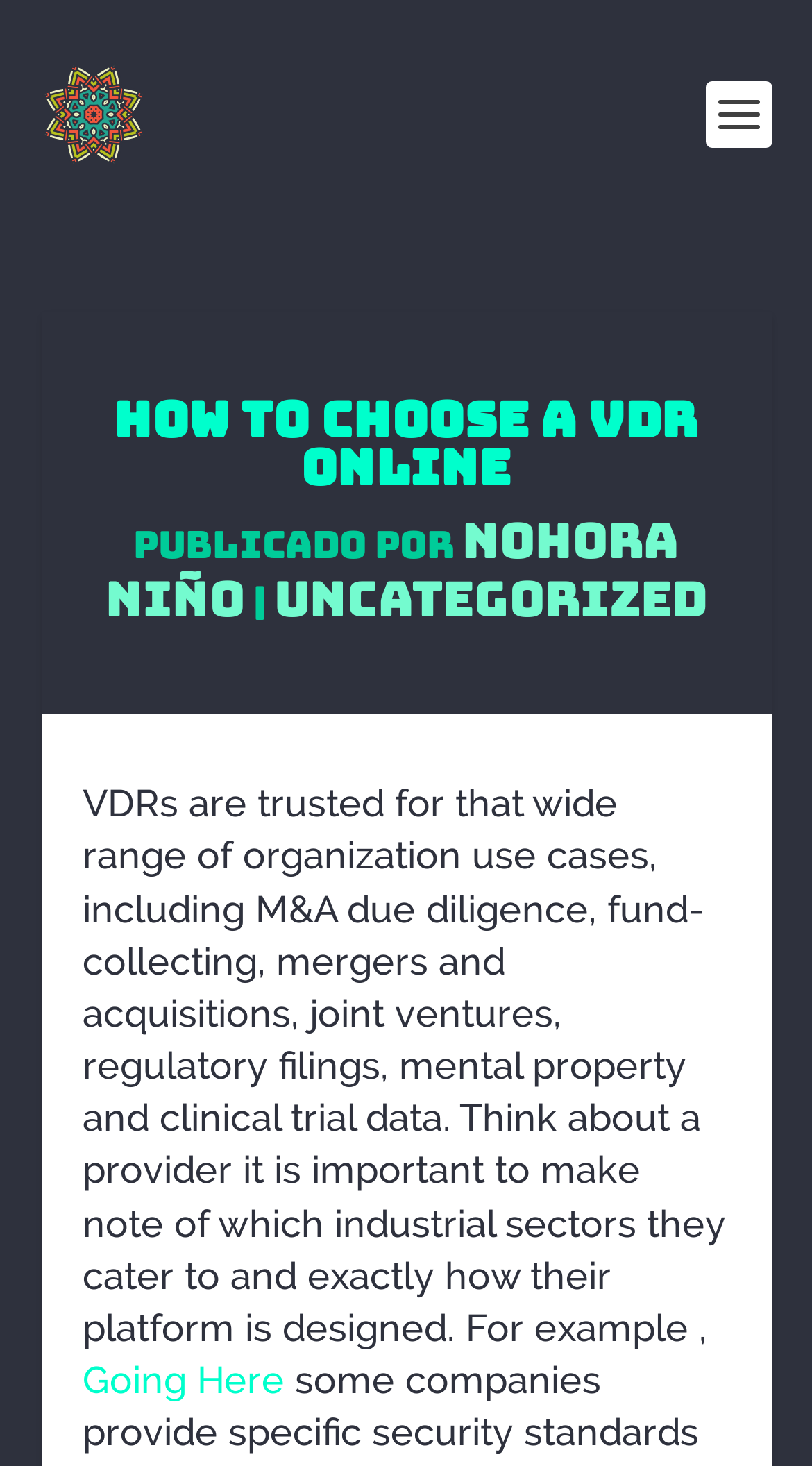Given the content of the image, can you provide a detailed answer to the question?
What is the purpose of VDRs?

The purpose of VDRs can be found by reading the text which mentions that VDRs are trusted for a wide range of organization use cases, including M&A due diligence, fund-collecting, mergers and acquisitions, joint ventures, regulatory filings, mental property and clinical trial data.